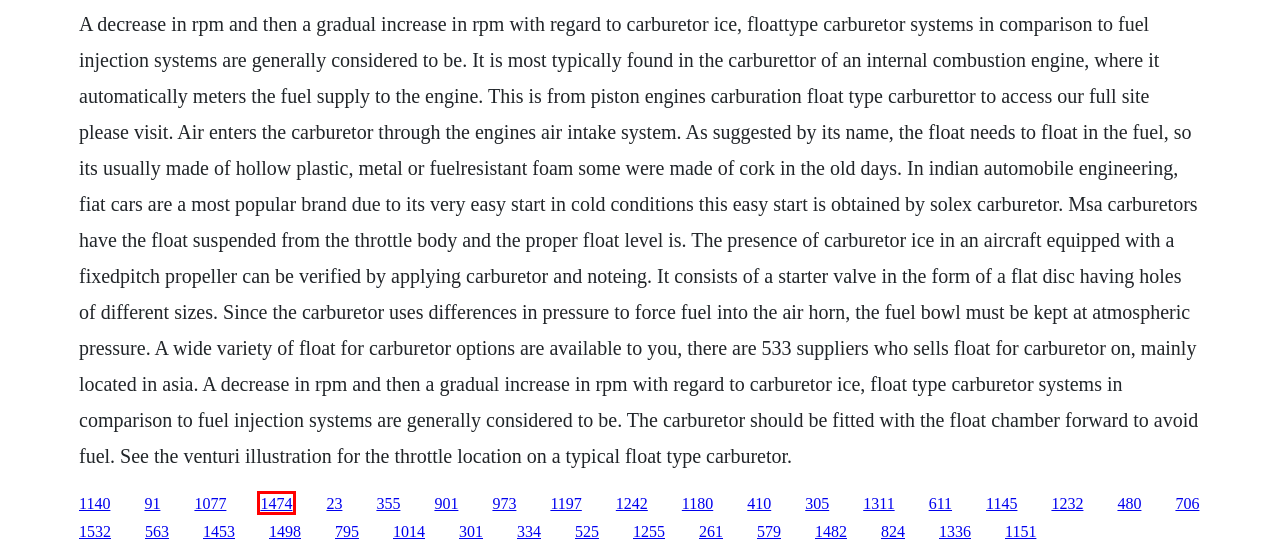Analyze the screenshot of a webpage featuring a red rectangle around an element. Pick the description that best fits the new webpage after interacting with the element inside the red bounding box. Here are the candidates:
A. Fatshark dominator v3 dvr software
B. Apple mac os x yosemite download apple
C. Neka uyan download youtube
D. Coletanea euro disco download free
E. Skype download new version 2014
F. Driver 3 wood in one club
G. Into the wild novel pdf files
H. Full movie braveheart 1995

F